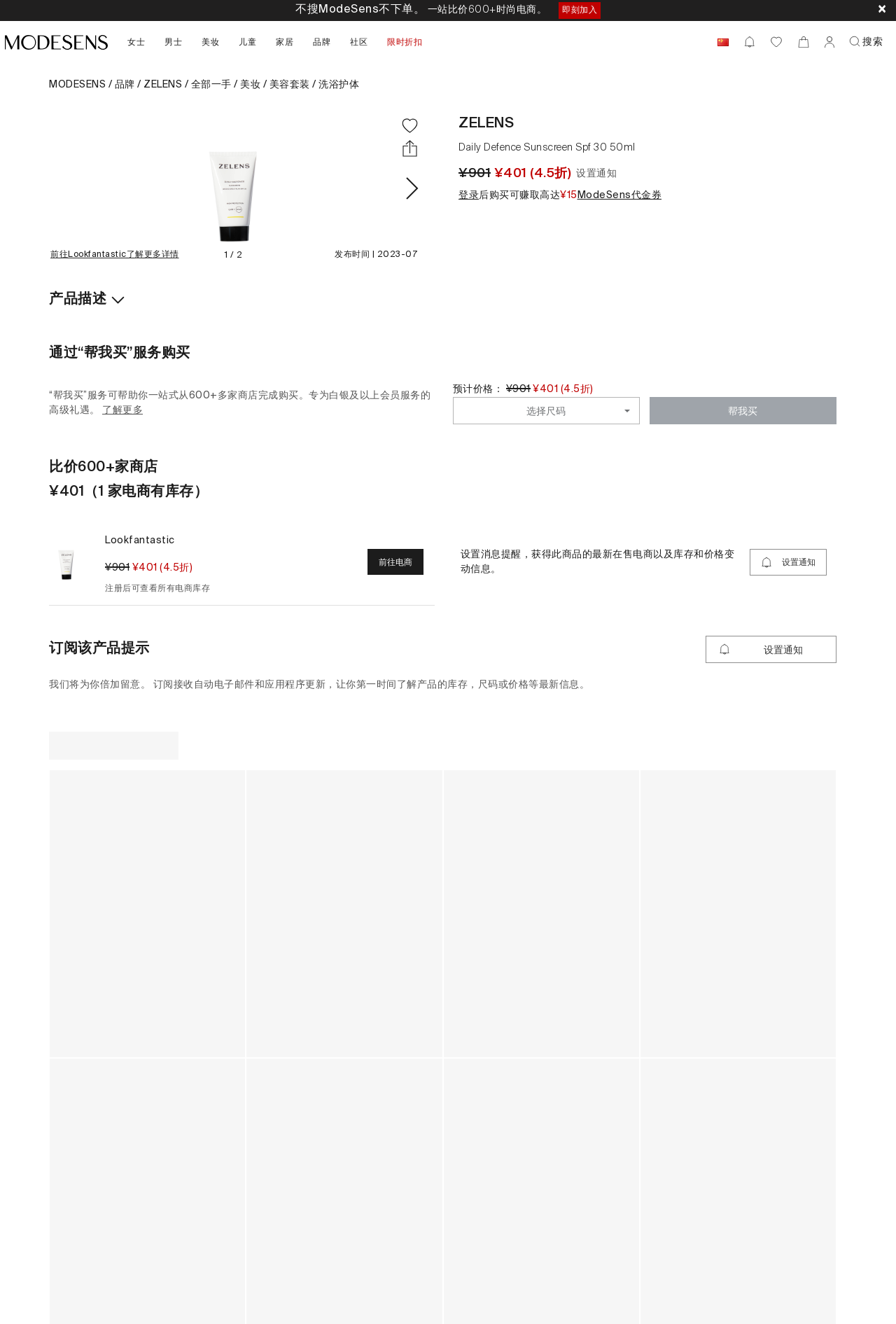What is the brand of the product?
Please respond to the question with a detailed and informative answer.

The brand of the product can be found in the heading of the webpage, which is 'open ZELENS in new window Daily Defence Sunscreen Spf 30 50ml'. It is also mentioned in the link 'ZELENS' and in the image 'ZELENS DAILY DEFENCE SUNSCREEN SPF 30 50ML'.